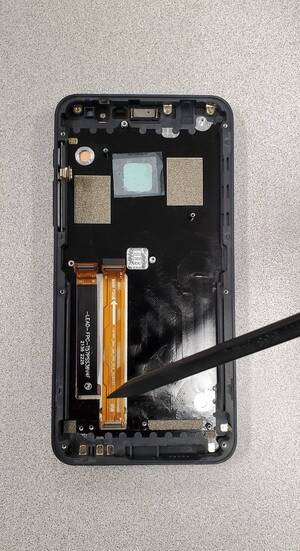Answer in one word or a short phrase: 
What is the purpose of the tool inserted into the device?

prying or assembly